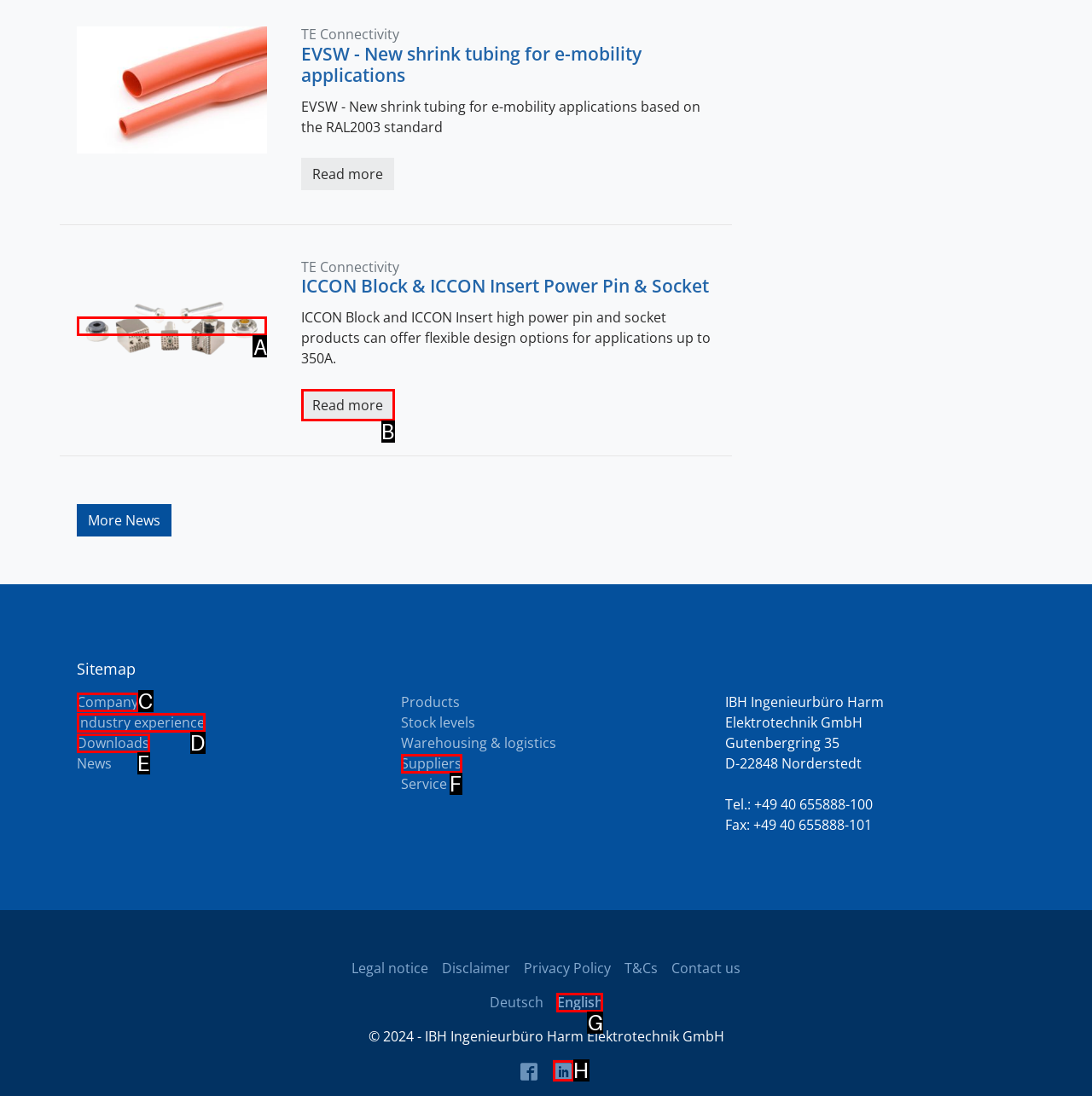Which lettered option should be clicked to perform the following task: Learn about ICCON Block & ICCON Insert Power Pin & Socket
Respond with the letter of the appropriate option.

B